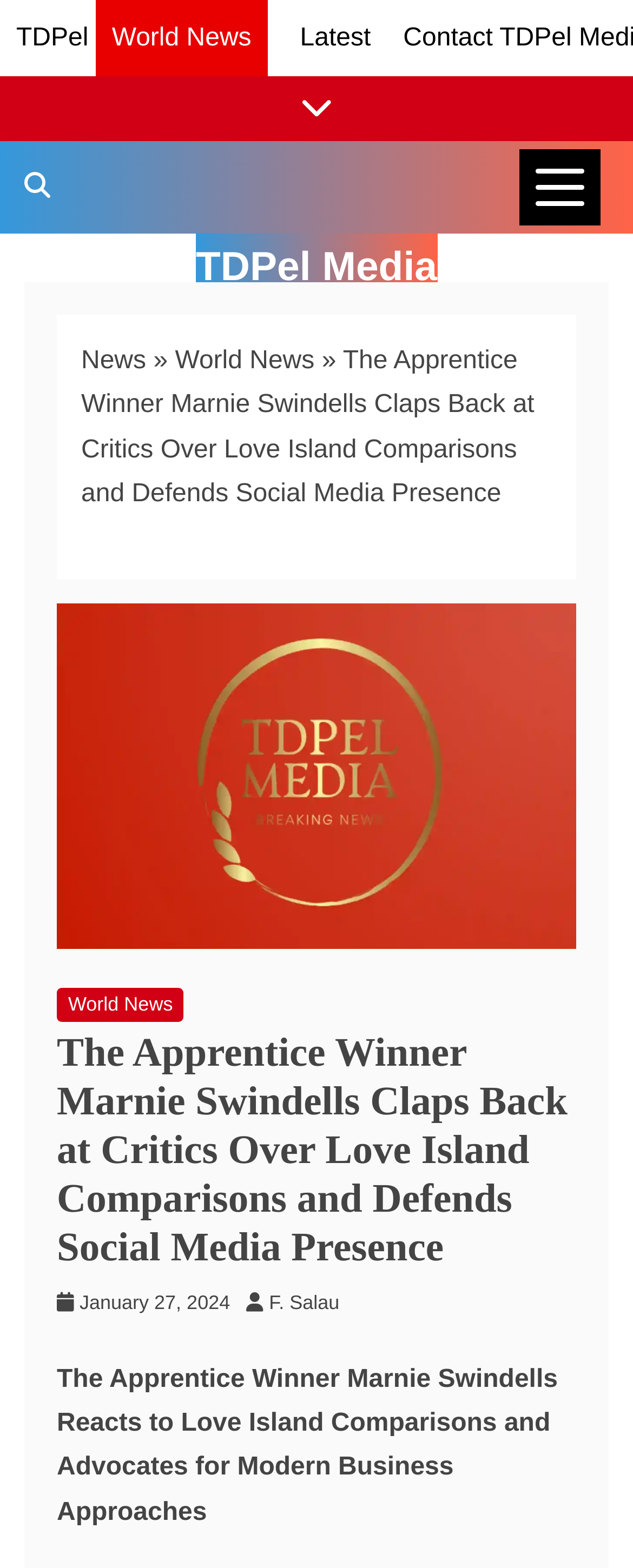Please identify the bounding box coordinates of where to click in order to follow the instruction: "View news categories".

[0.821, 0.095, 0.949, 0.144]